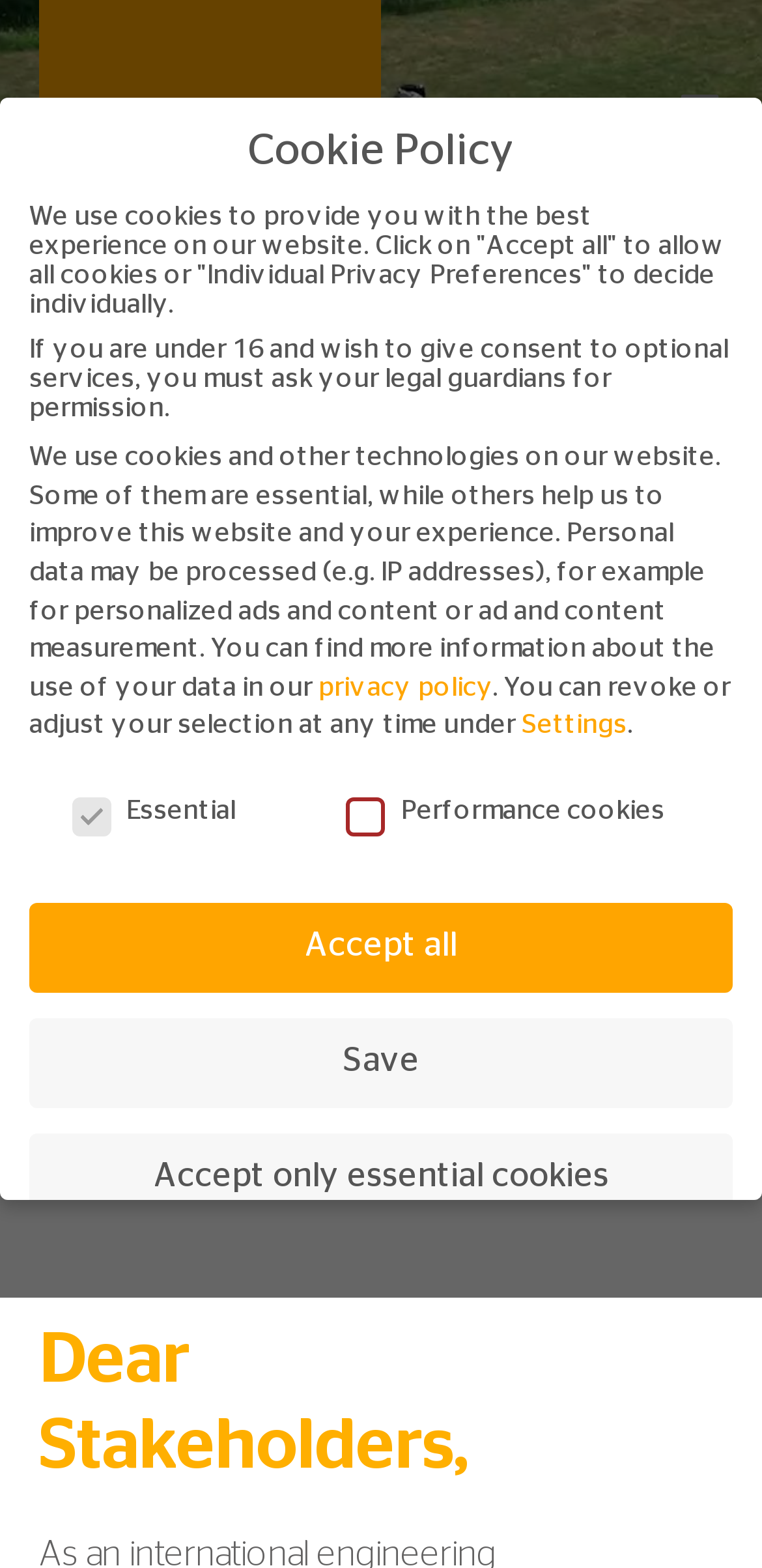How many checkboxes are there in the Cookie Policy section?
Relying on the image, give a concise answer in one word or a brief phrase.

2